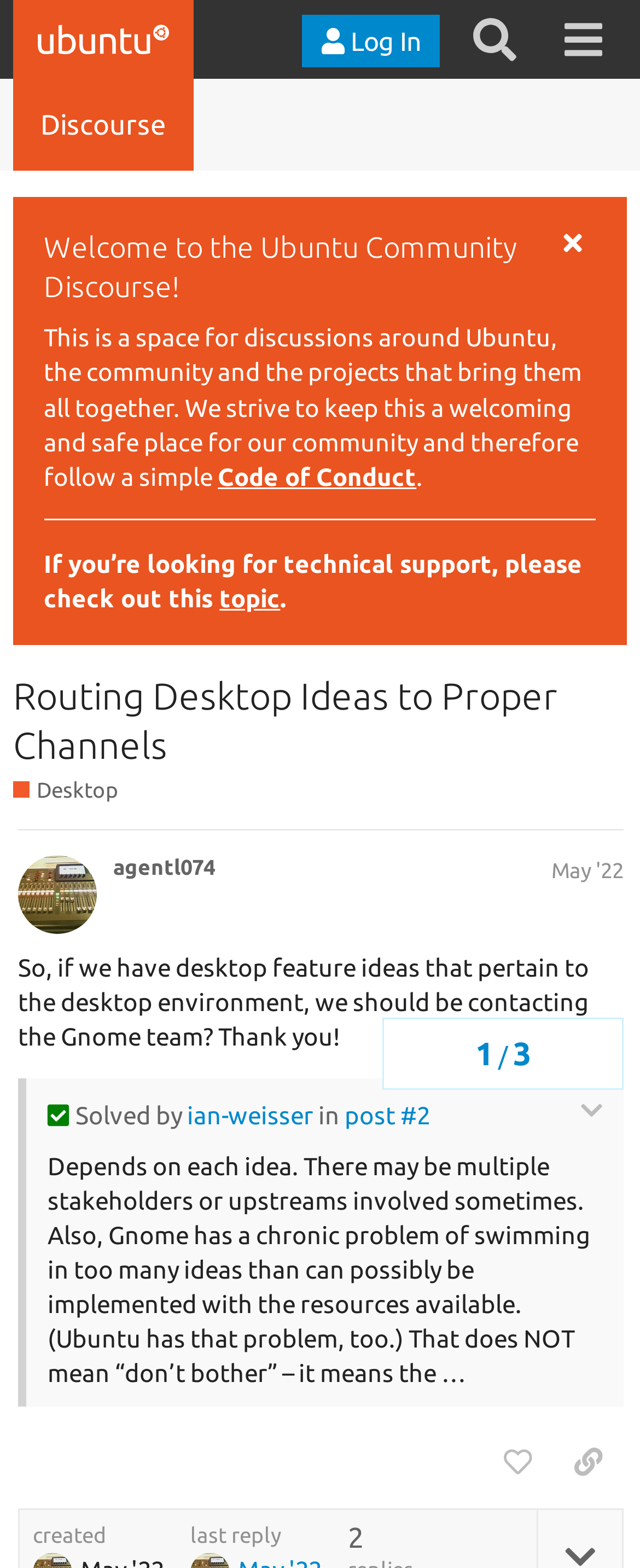Use the details in the image to answer the question thoroughly: 
Who replied to the post?

I found this answer by looking at the link 'ian-weisser' which is mentioned as the person who replied to the post, along with the text 'Solved by'.